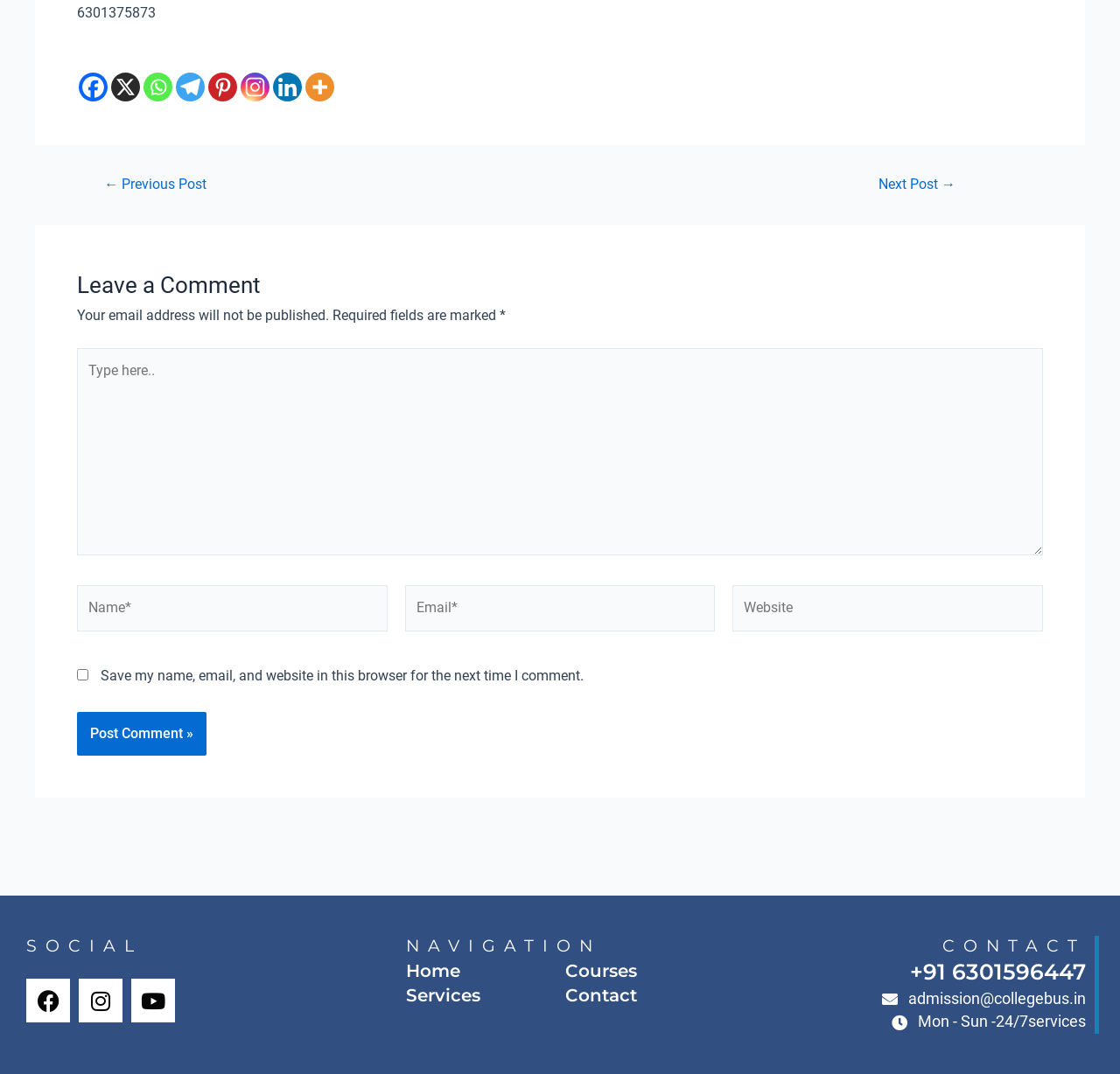What is the phone number provided?
Look at the image and respond with a one-word or short-phrase answer.

+91 6301596447